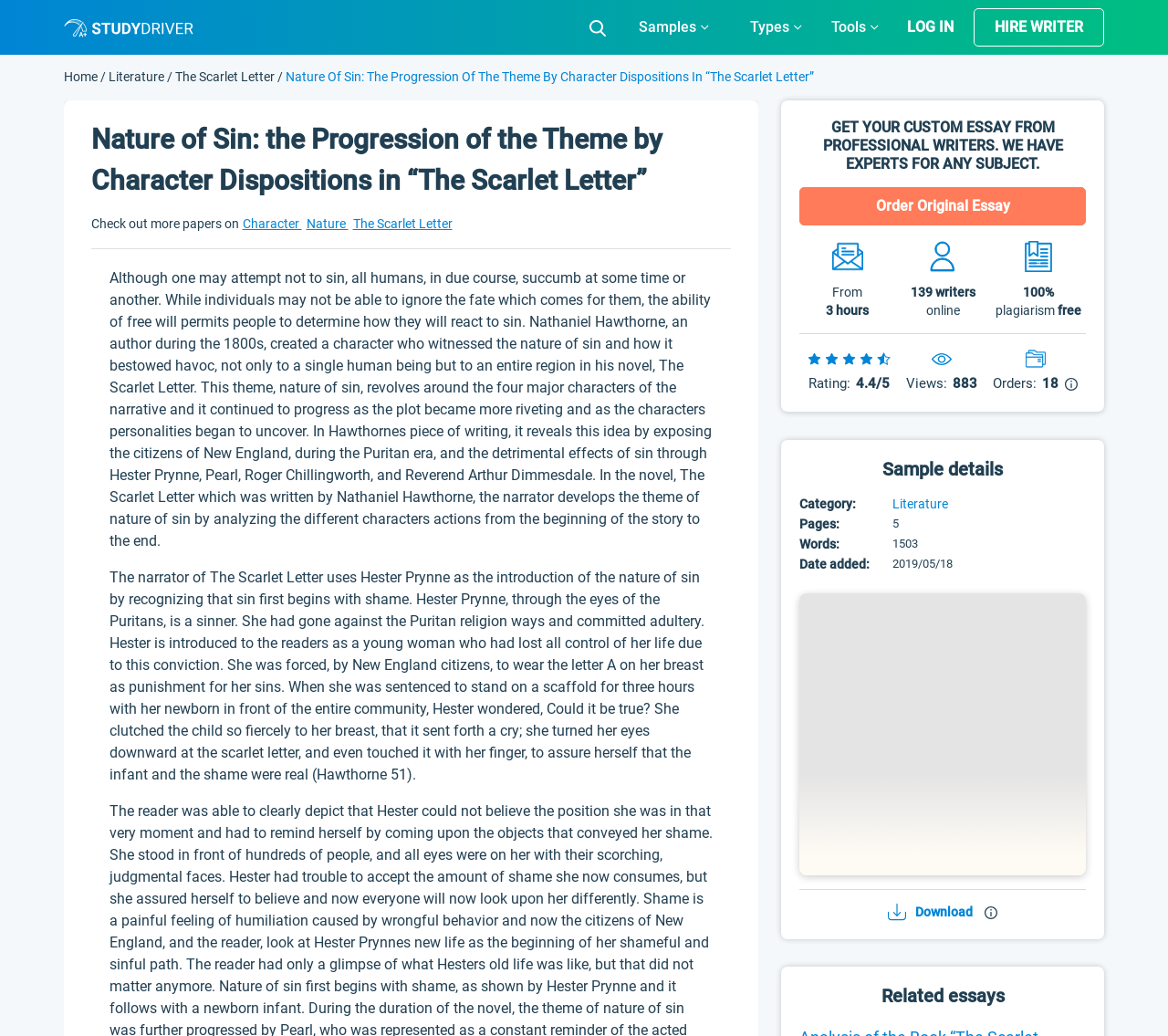How many words is the essay 'Nature of Sin: The Progression of the Theme by Character Dispositions in “The Scarlet Letter”'?
Use the information from the screenshot to give a comprehensive response to the question.

The answer can be found in the table where it says 'Words: 1503'.